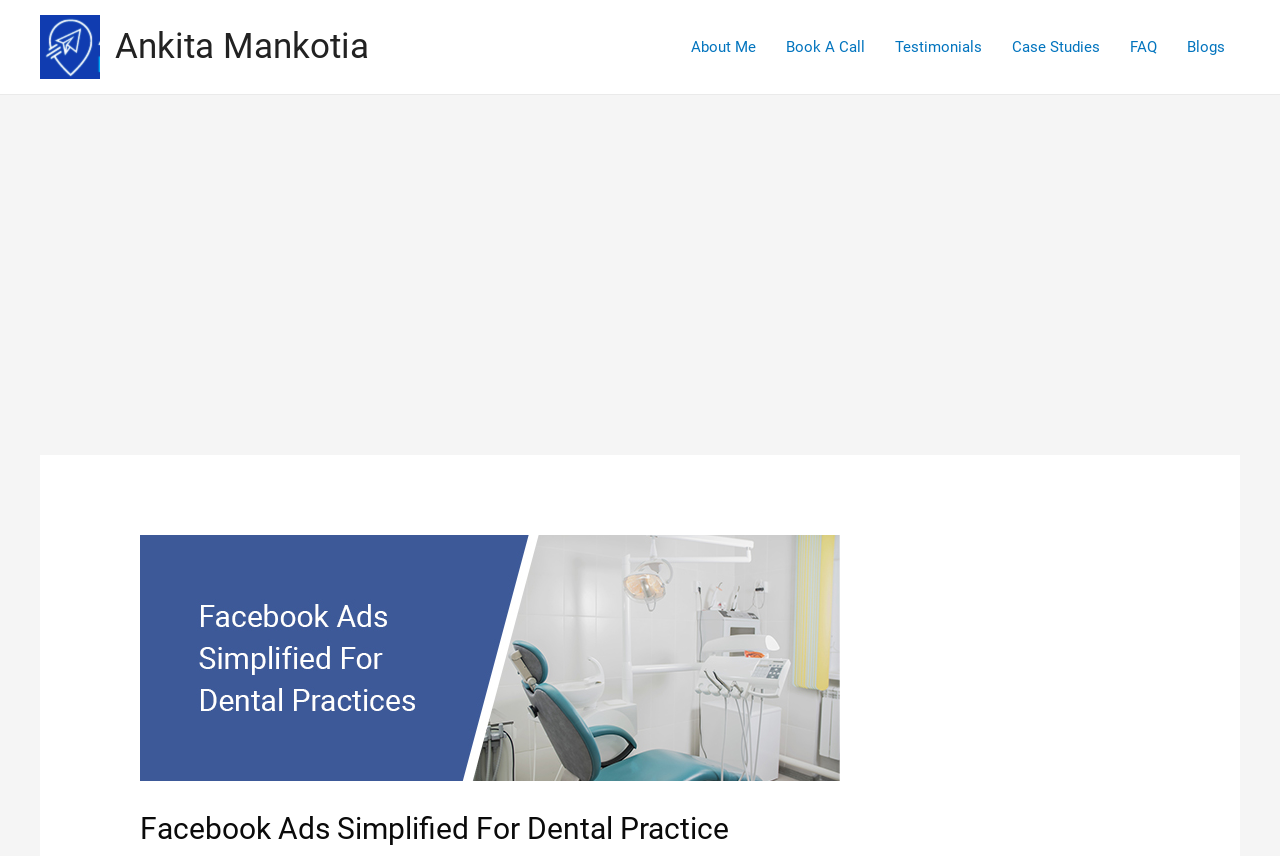Write an extensive caption that covers every aspect of the webpage.

The webpage is about Facebook Ads for dental practices, with a focus on simplifying the process. At the top left corner, there is a Facebook Ads Expert logo, accompanied by a link to Ankita Mankotia's profile. 

To the right of the logo, there is a navigation menu with seven links: About Me, Book A Call, Testimonials, Case Studies, FAQ, and Blogs. These links are horizontally aligned and take up most of the top section of the page.

Below the navigation menu, there is a large advertisement iframe that spans almost the entire width of the page. Within this iframe, there is a heading that reads "Facebook Ads Simplified For Dental Practice", which is likely the title of the blog post or article.

The overall structure of the page is divided into distinct sections, with clear separation between the logo and navigation menu at the top, and the advertisement and article content below.